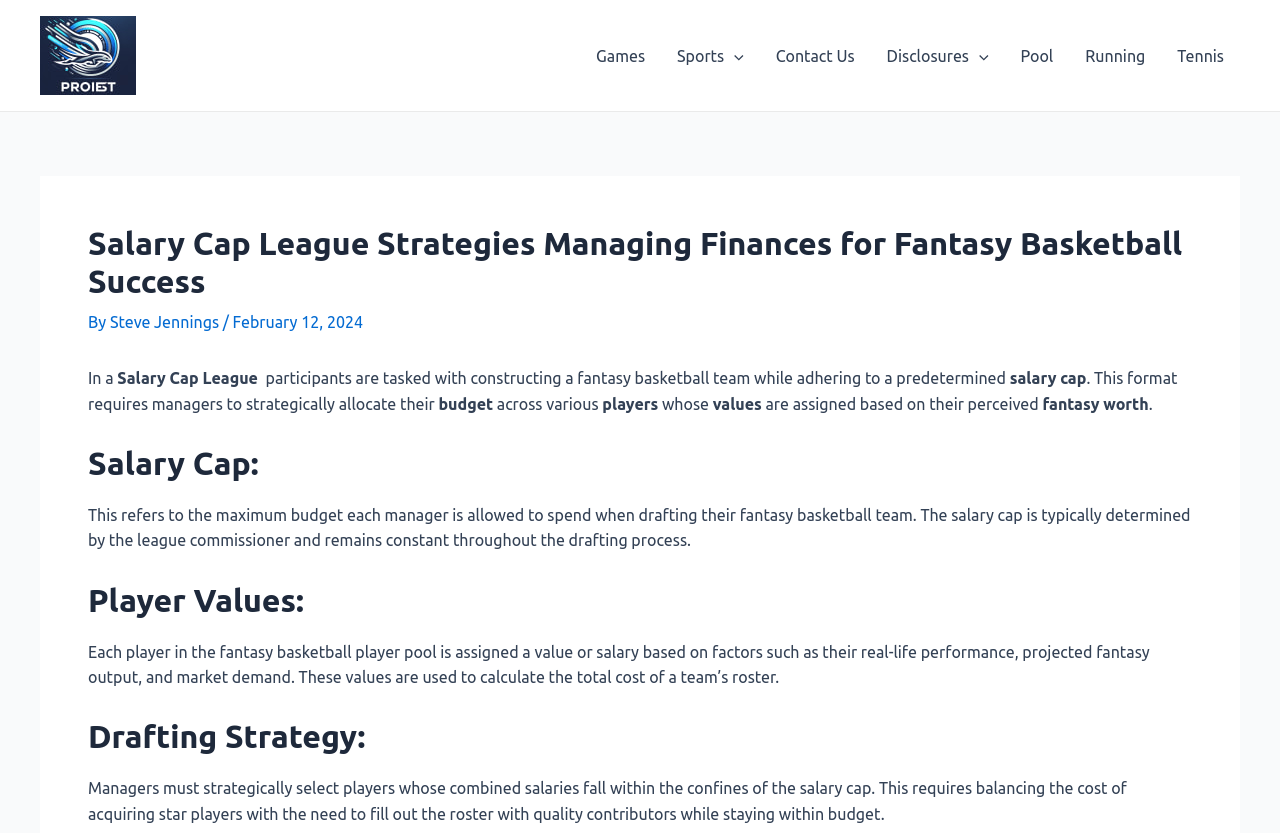Please specify the bounding box coordinates of the region to click in order to perform the following instruction: "Read the article by Steve Jennings".

[0.086, 0.375, 0.174, 0.397]